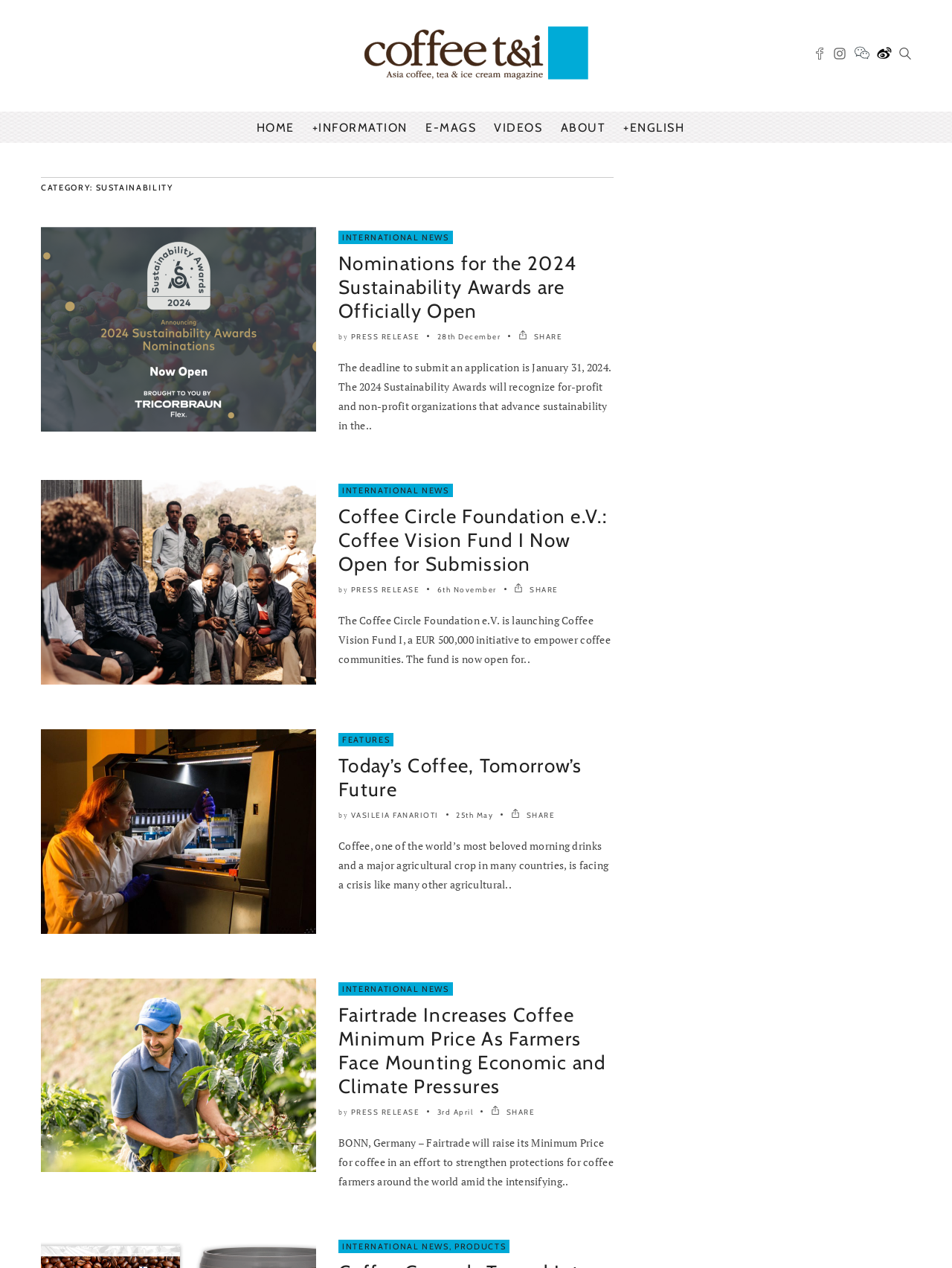Give a concise answer of one word or phrase to the question: 
How many social media links are at the top of the webpage?

4